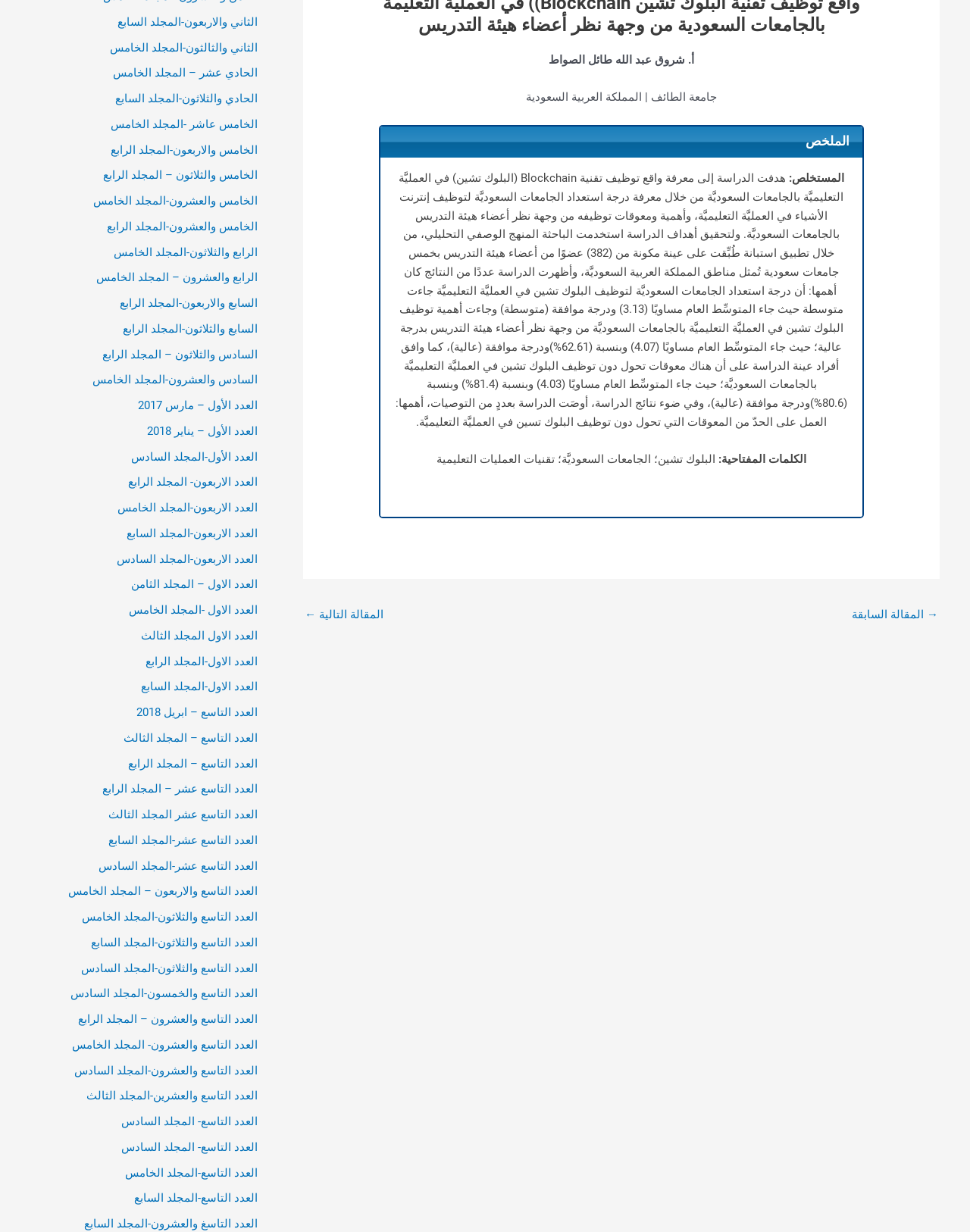What is the topic of the research study?
Please respond to the question thoroughly and include all relevant details.

The topic of the research study is Blockchain technology, which is evident from the text 'هدفت الدراسة إلى معرفة واقع توظيف تقنية Blockchain (البلوك تشين) في العمليَّة التعليميَّة بالجامعات السعوديَّة'.